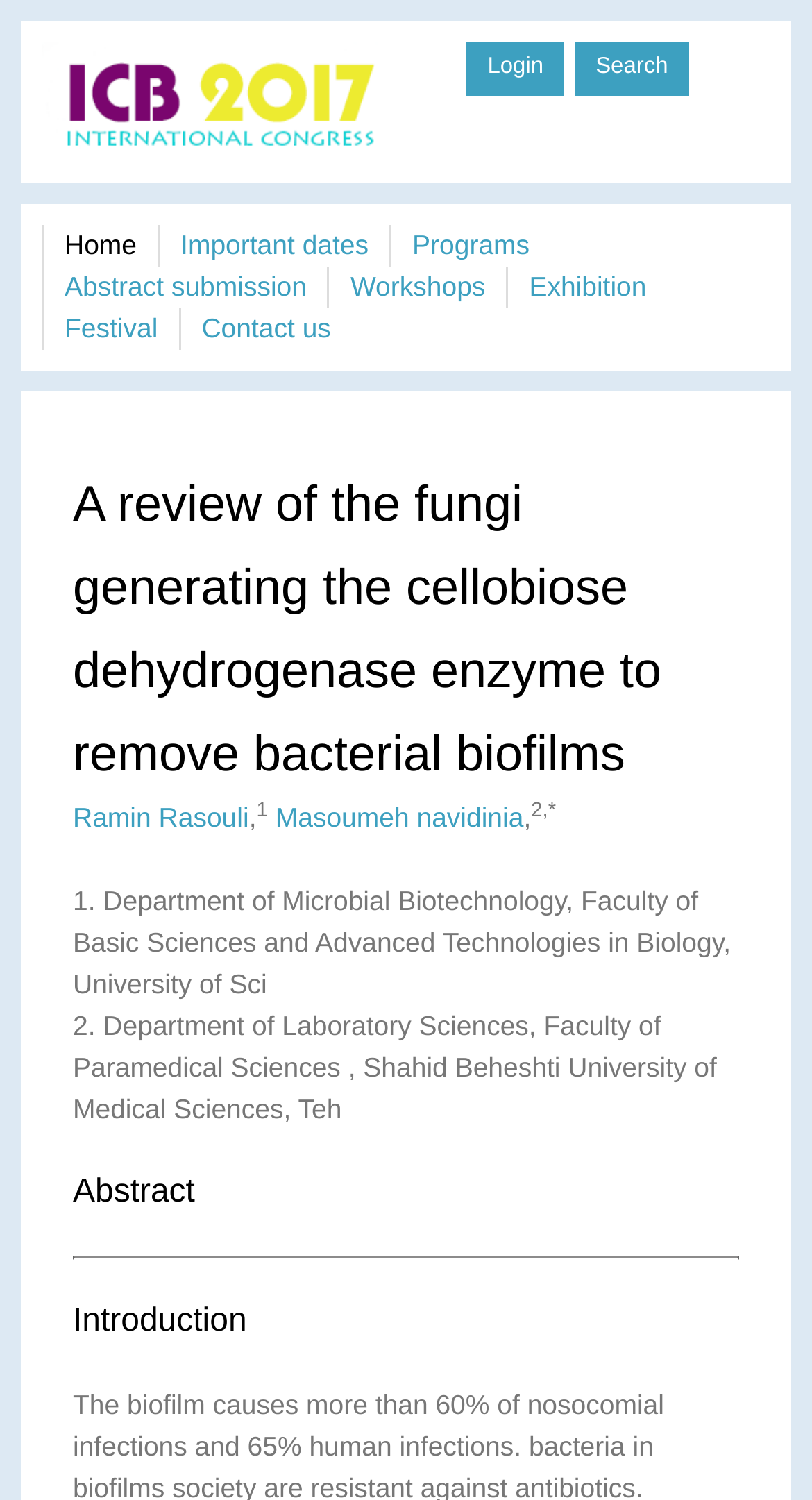Identify the bounding box coordinates of the section that should be clicked to achieve the task described: "submit an abstract".

[0.079, 0.178, 0.378, 0.206]